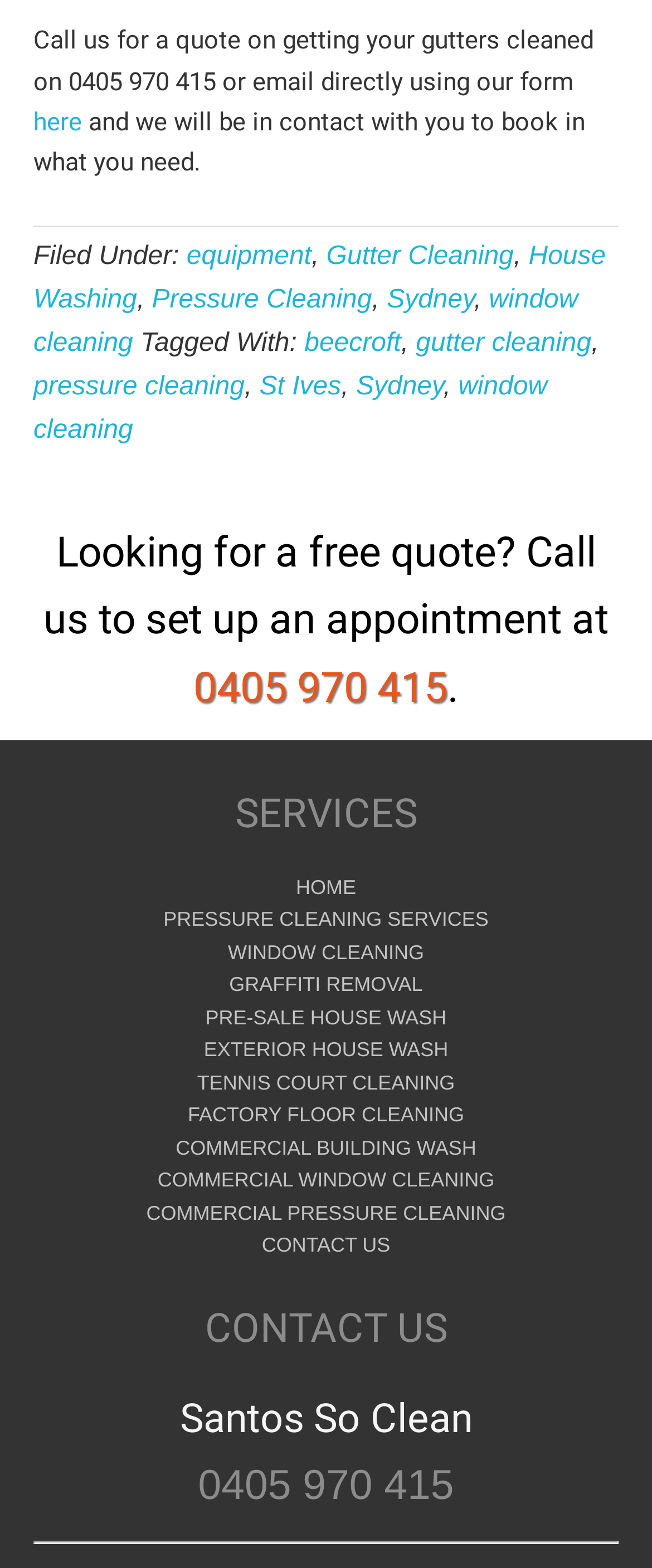What services are offered by Santos So Clean?
We need a detailed and exhaustive answer to the question. Please elaborate.

The services offered by Santos So Clean can be found in the 'SERVICES' section of the webpage. They include Pressure Cleaning Services, Window Cleaning, Graffiti Removal, Pre-Sale House Wash, Exterior House Wash, Tennis Court Cleaning, Factory Floor Cleaning, Commercial Building Wash, and Commercial Window Cleaning.